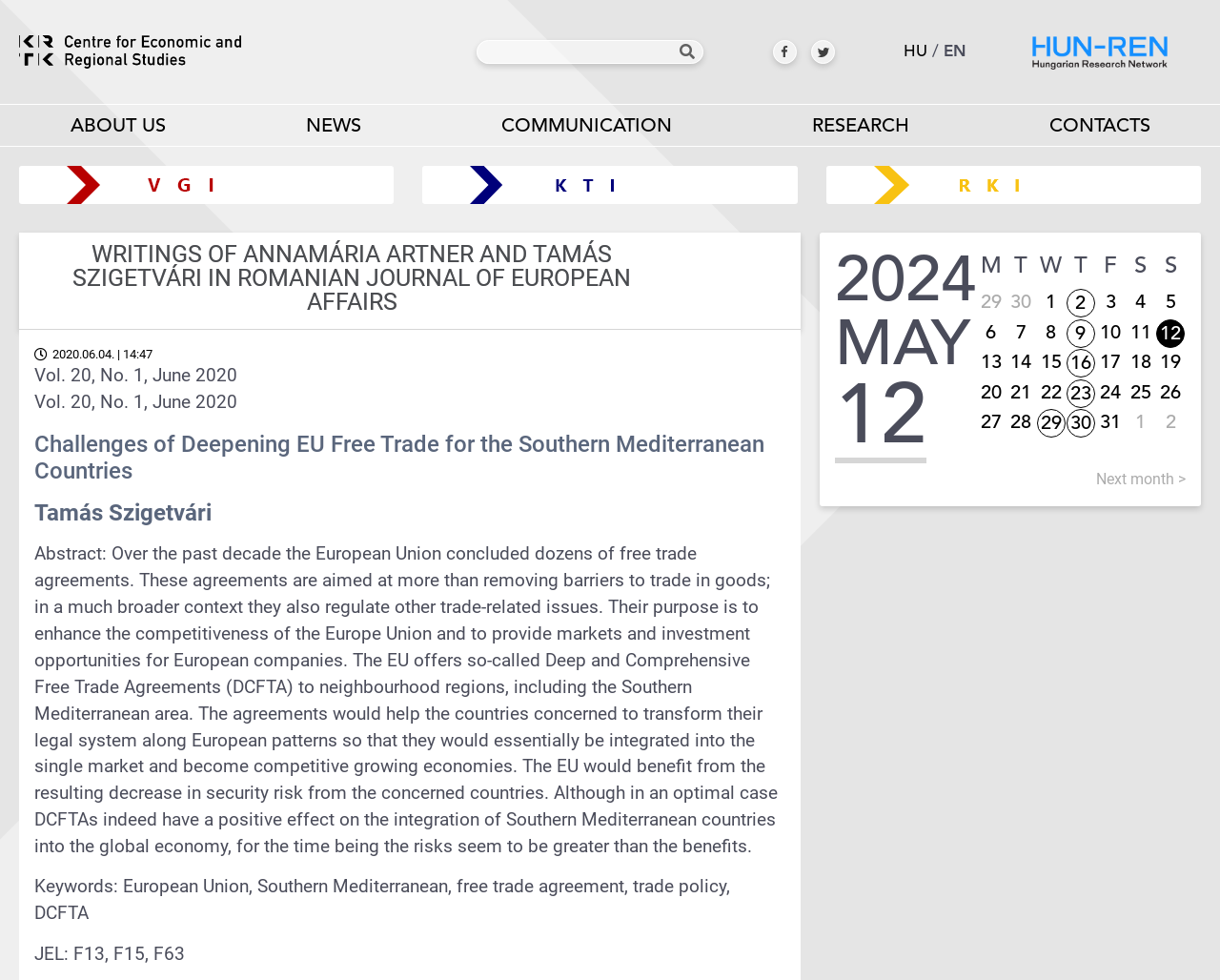What is the language of the webpage?
Based on the screenshot, respond with a single word or phrase.

EN